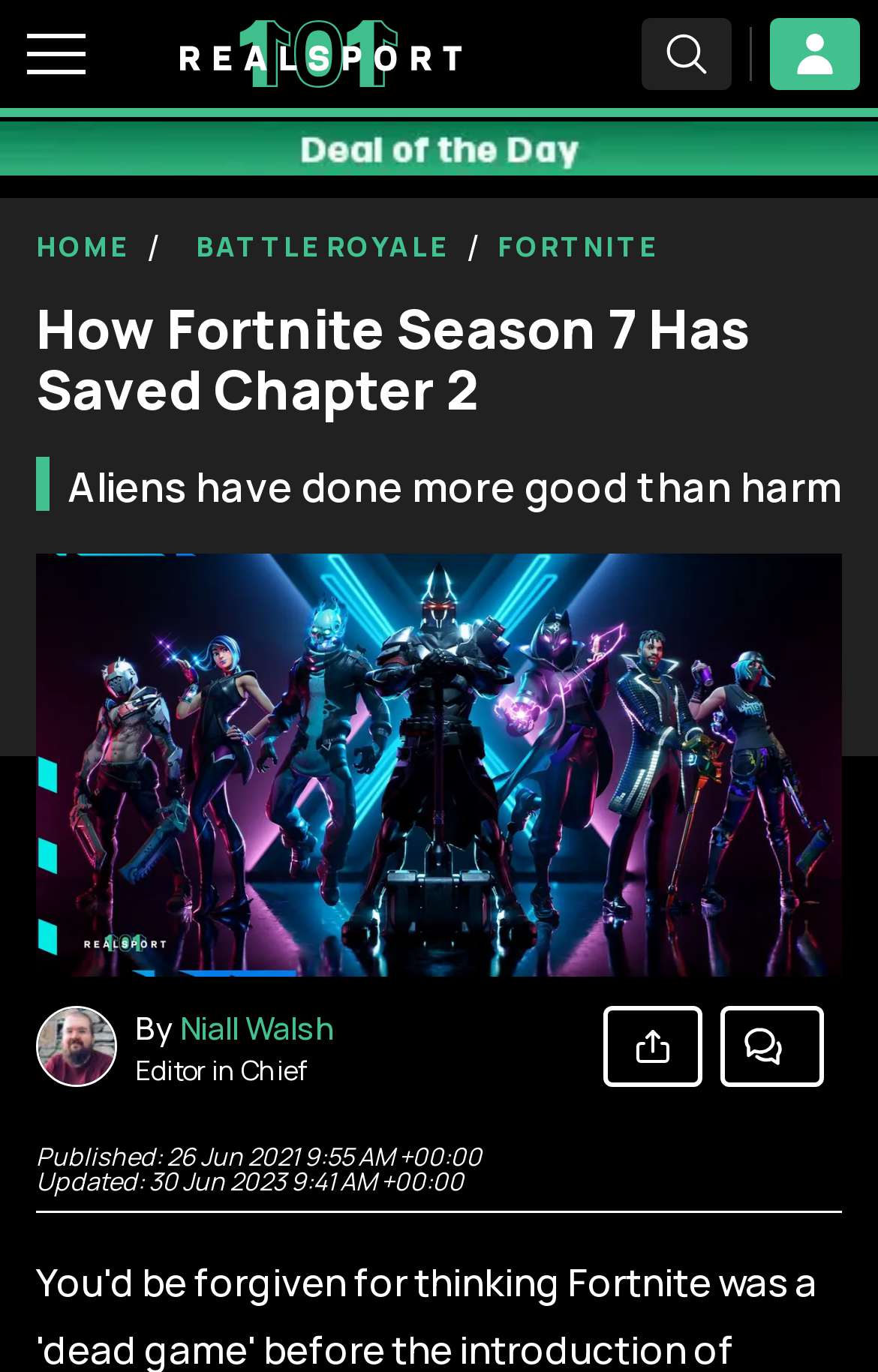Refer to the screenshot and give an in-depth answer to this question: What is the date of publication of this article?

I found the date of publication by looking at the bottom of the article, where I saw a time element with the text 'Published: 26 Jun 2021 9:55 AM +00:00'. This suggests that the article was published on 26 Jun 2021.